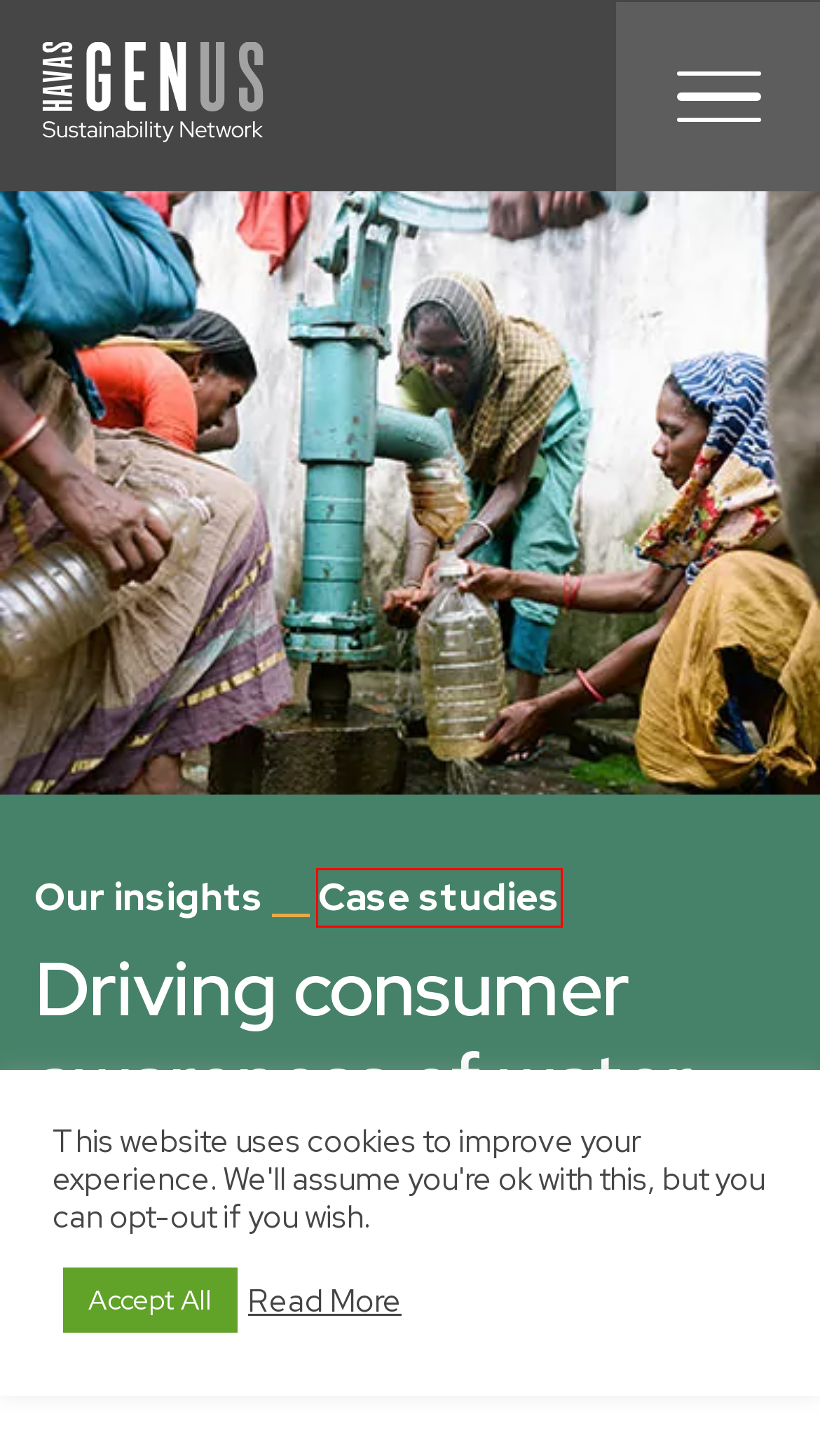Review the screenshot of a webpage which includes a red bounding box around an element. Select the description that best fits the new webpage once the element in the bounding box is clicked. Here are the candidates:
A. About Us - Havas Genus | Havas Genus
B. Havas Genus
C. Our capabilities - Havas Genus | Havas Genus
D. Strategy definition - Havas Genus | Havas Genus
E. Case studies - Havas Genus | Havas Genus
F. Articles - Havas Genus | Havas Genus
G. Insights & reporting - Havas Genus | Havas Genus
H. Privacy Policy - Havas Genus | Havas Genus

E